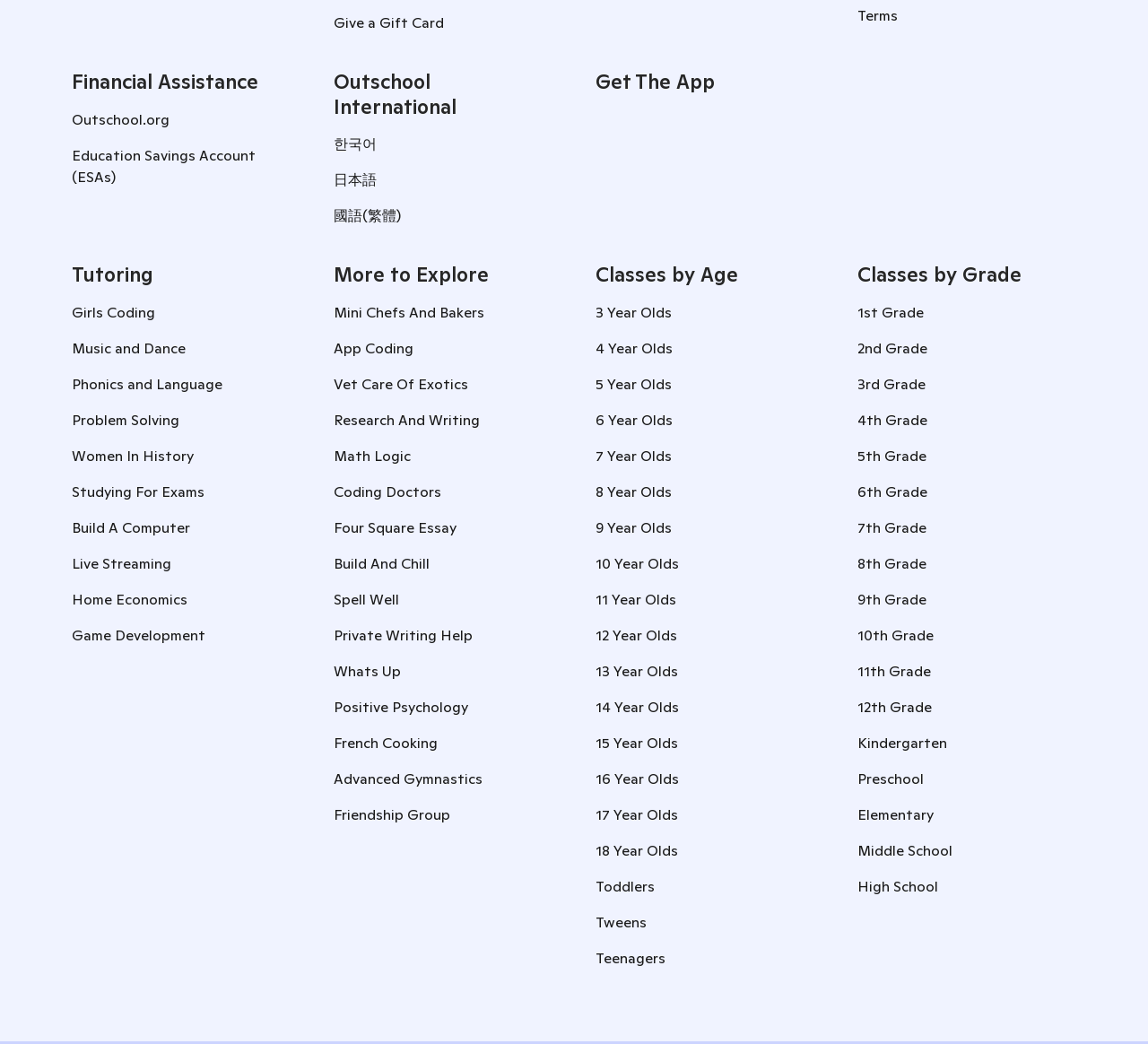Specify the bounding box coordinates of the element's region that should be clicked to achieve the following instruction: "Explore classes for 3 Year Olds". The bounding box coordinates consist of four float numbers between 0 and 1, in the format [left, top, right, bottom].

[0.519, 0.289, 0.709, 0.31]